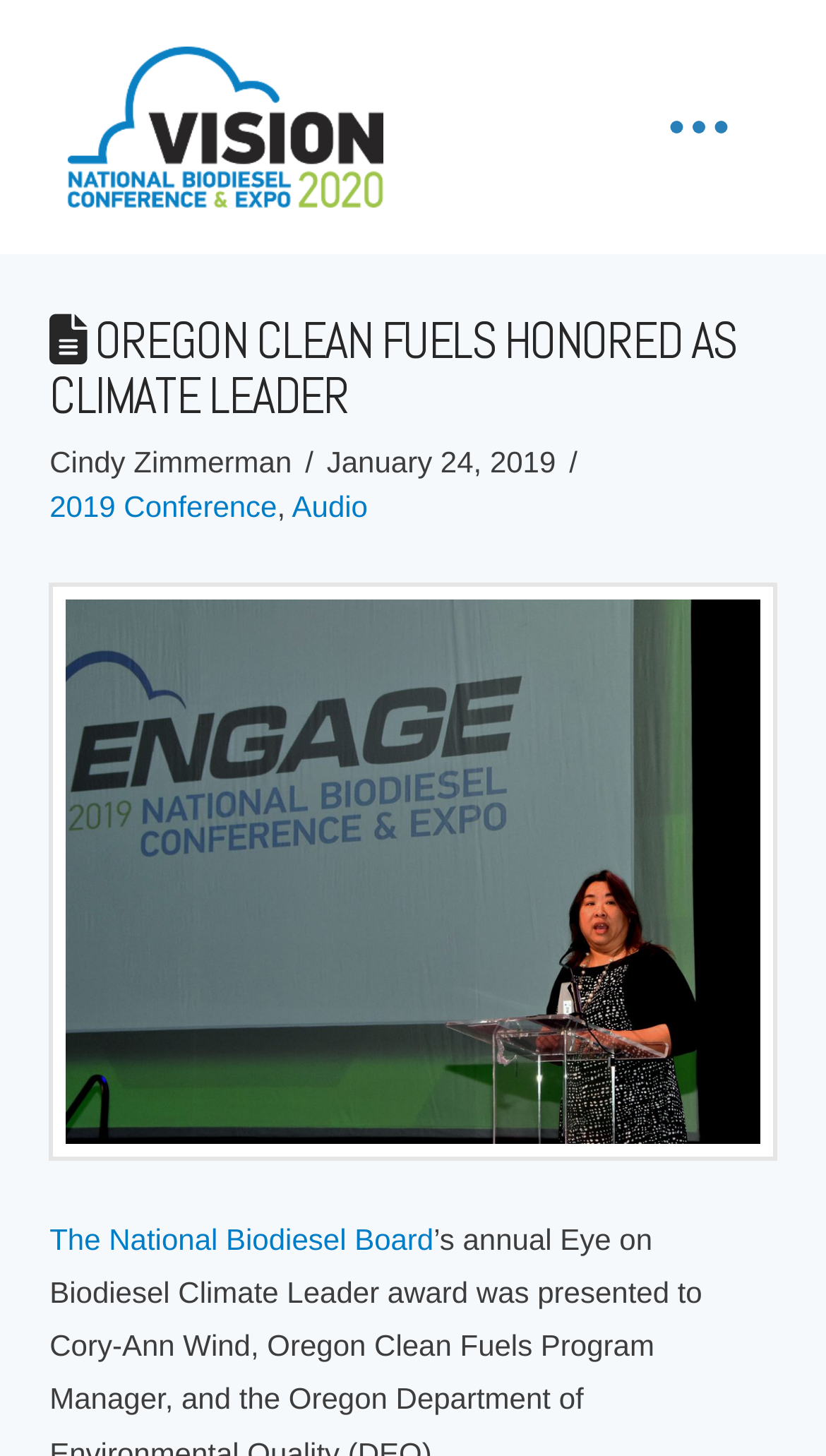Identify the webpage's primary heading and generate its text.

 OREGON CLEAN FUELS HONORED AS CLIMATE LEADER